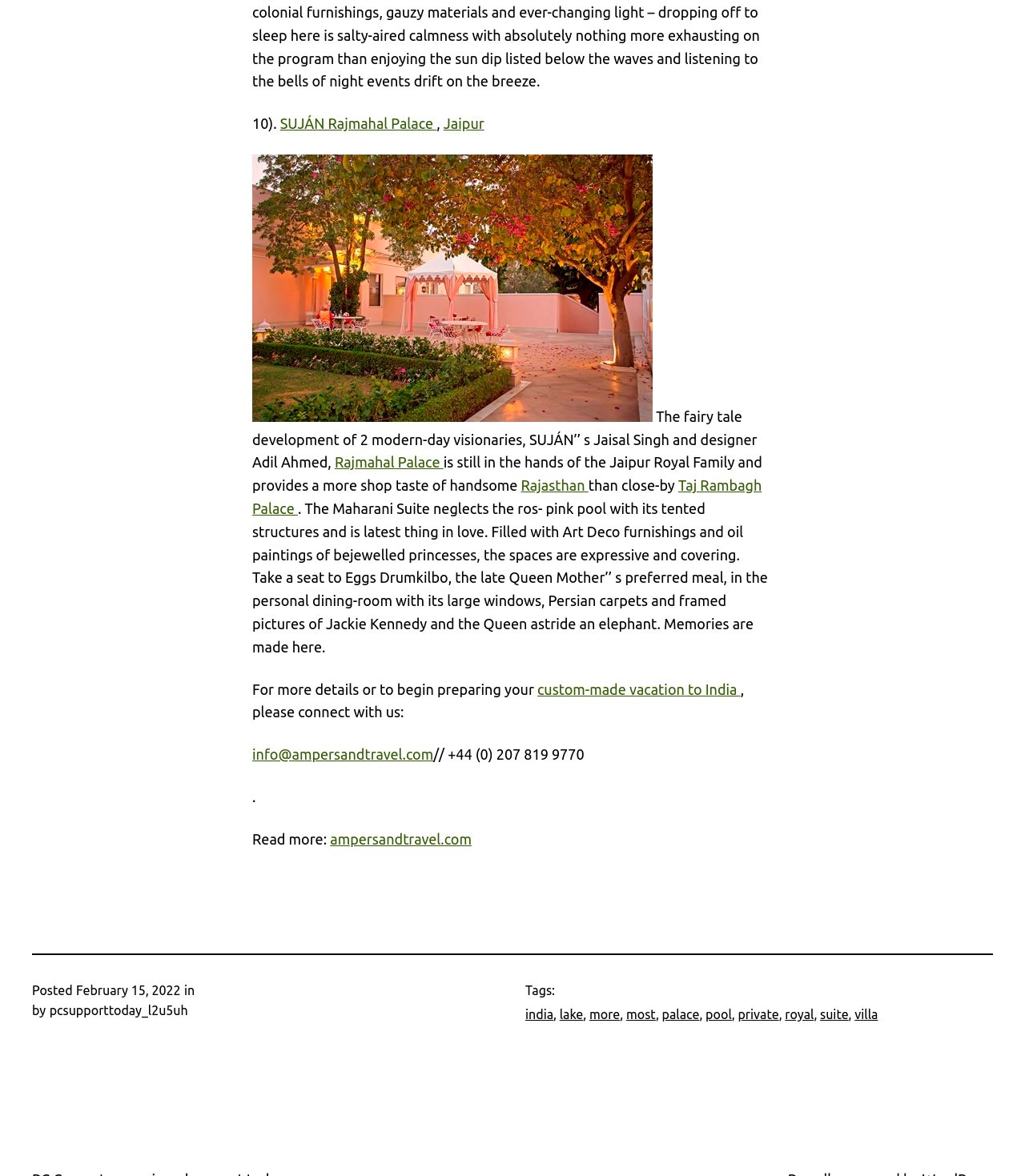Specify the bounding box coordinates of the element's area that should be clicked to execute the given instruction: "Visit Ampersand Travel website". The coordinates should be four float numbers between 0 and 1, i.e., [left, top, right, bottom].

[0.322, 0.706, 0.46, 0.72]